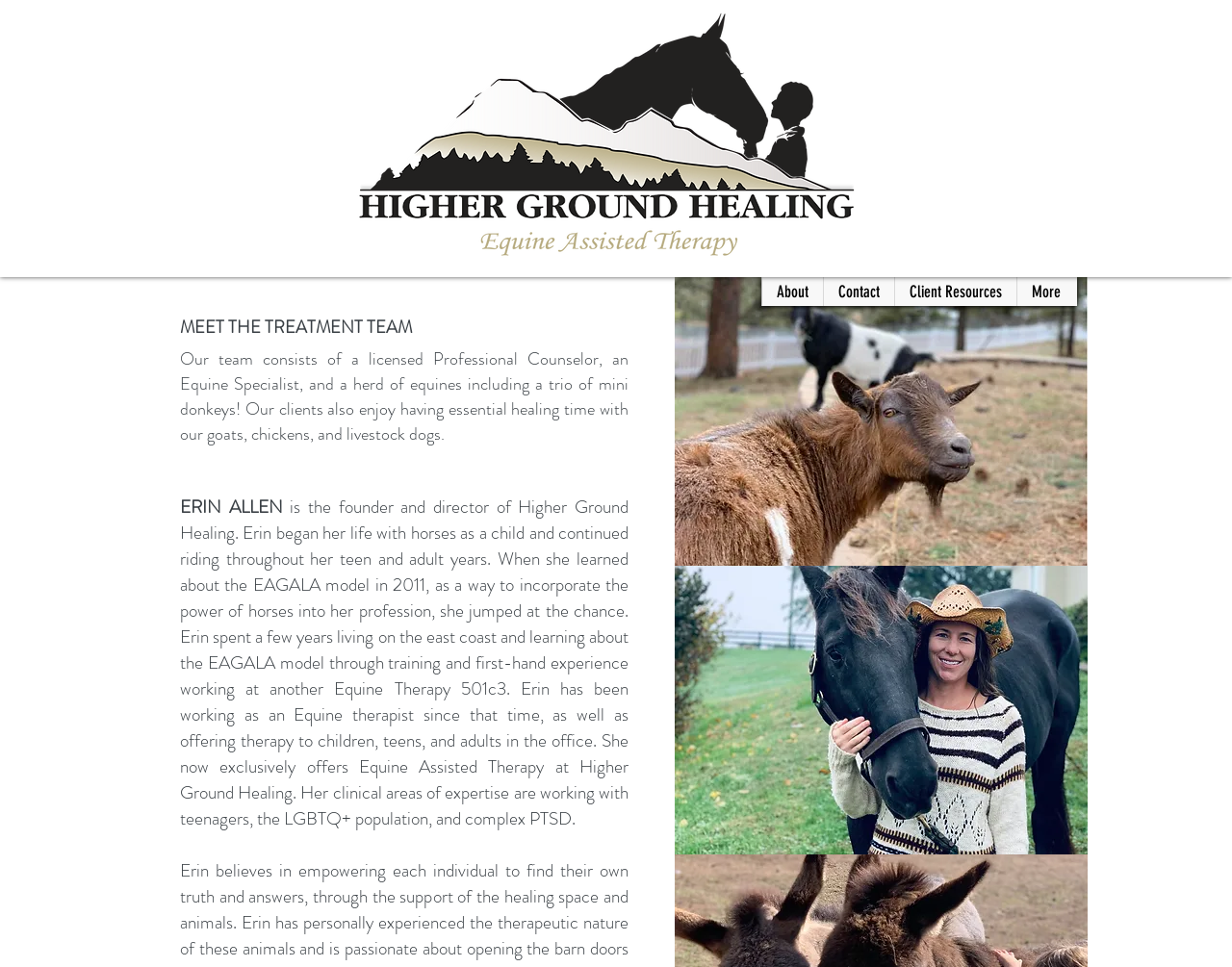Please use the details from the image to answer the following question comprehensively:
What is Erin Allen's area of expertise?

I inferred this answer by reading the text description of Erin Allen, which mentions that her clinical areas of expertise are working with teenagers, the LGBTQ+ population, and complex PTSD.